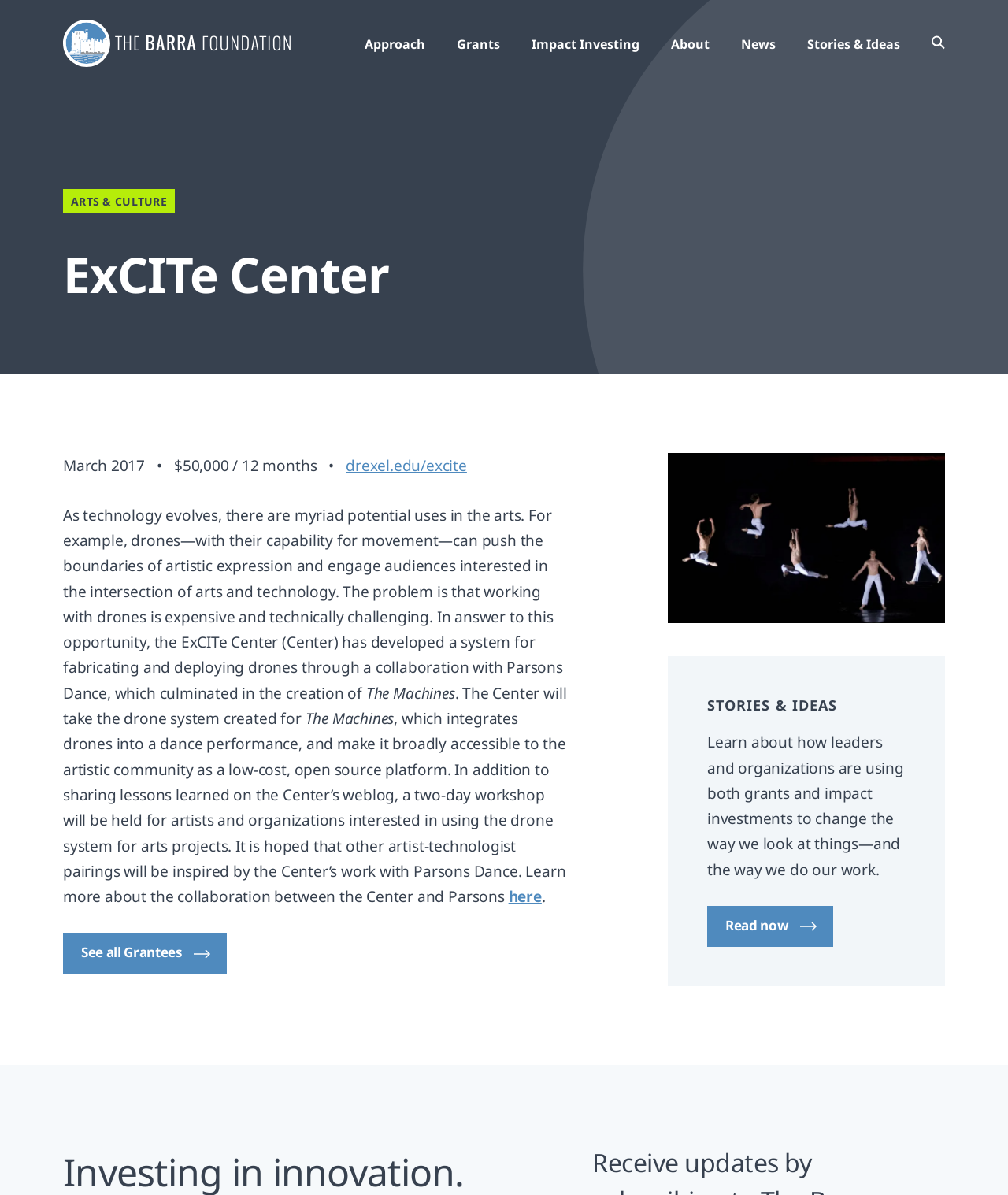Provide a one-word or short-phrase response to the question:
What is the purpose of the drone system?

To engage audiences interested in arts and technology